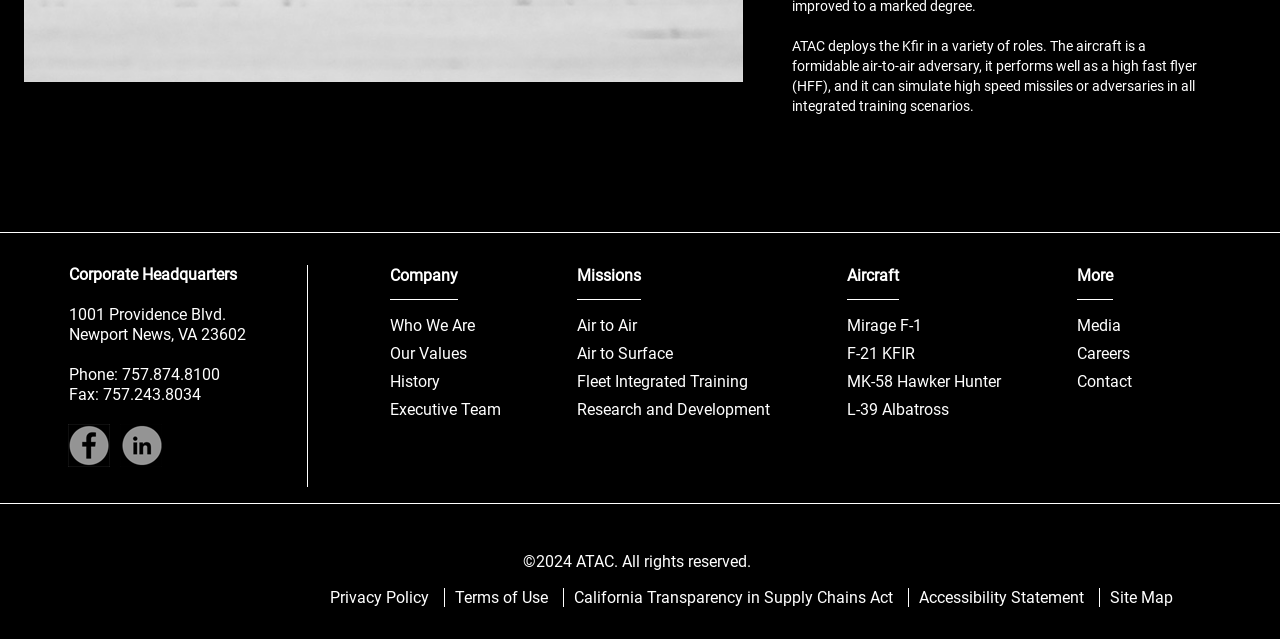Indicate the bounding box coordinates of the clickable region to achieve the following instruction: "Check contact information."

[0.841, 0.582, 0.884, 0.612]